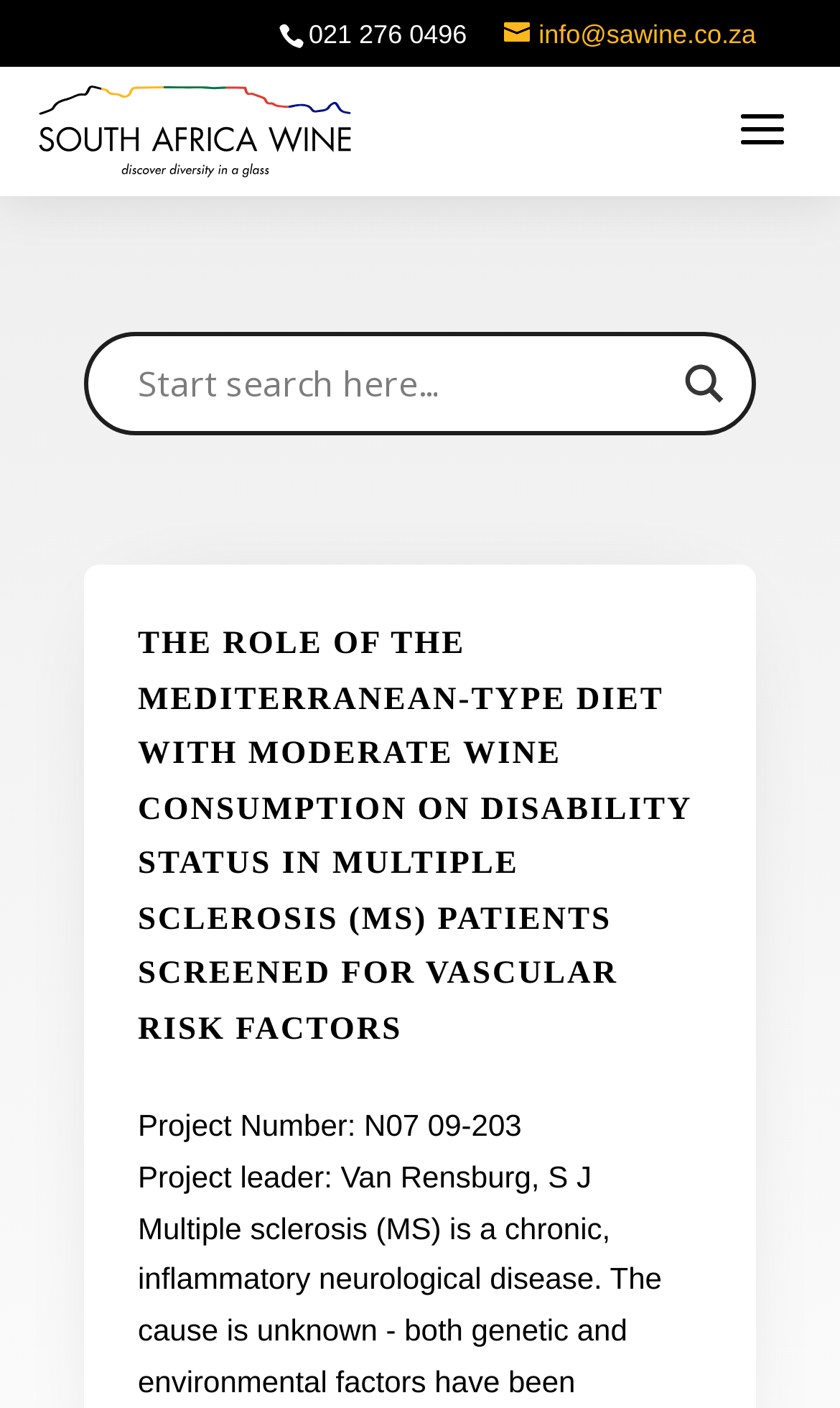What is the project number of the research?
From the screenshot, provide a brief answer in one word or phrase.

N07 09-203